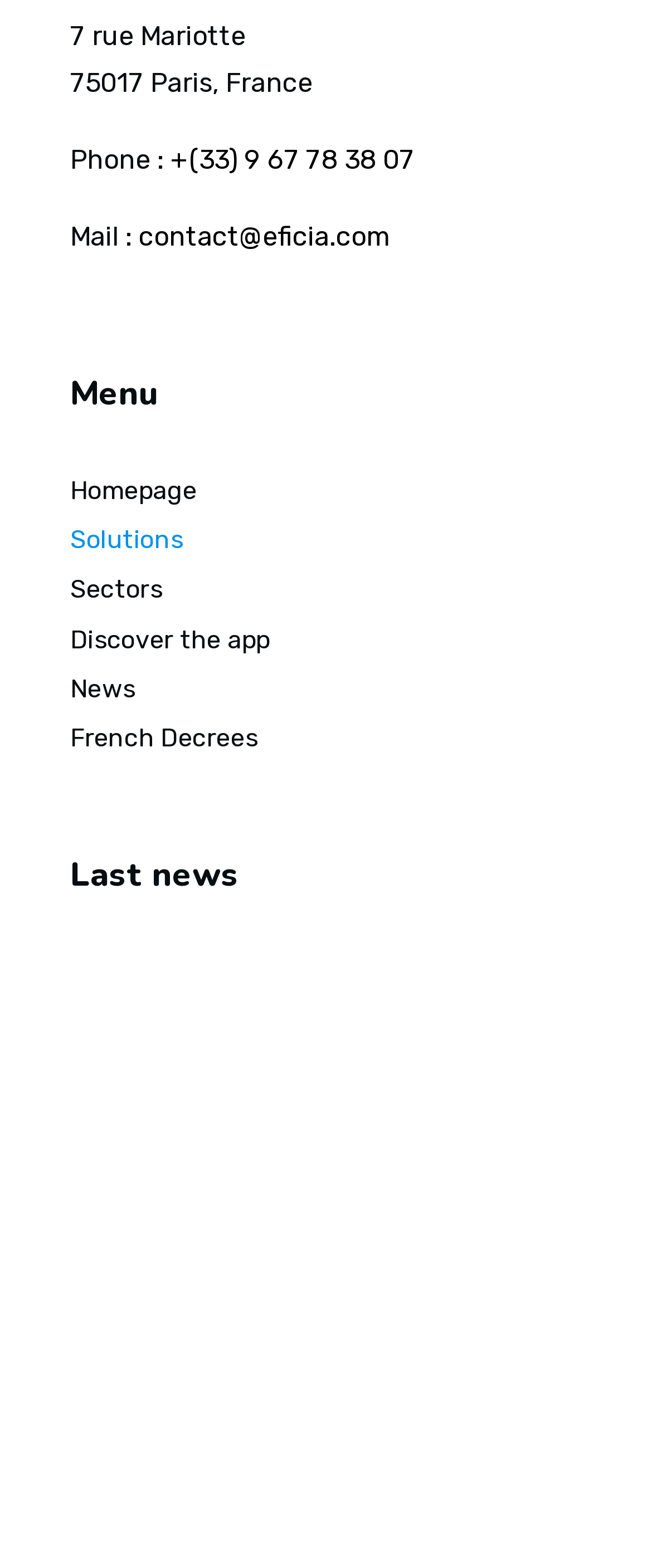What is the topic of the news article dated 13 May 2024?
Using the details shown in the screenshot, provide a comprehensive answer to the question.

The news article dated 13 May 2024 is about the BACS Decree, as indicated by the title 'Avoid the pitfalls of the BACS Decree'. This suggests that the article provides guidance or insights on how to navigate the challenges associated with the BACS Decree.